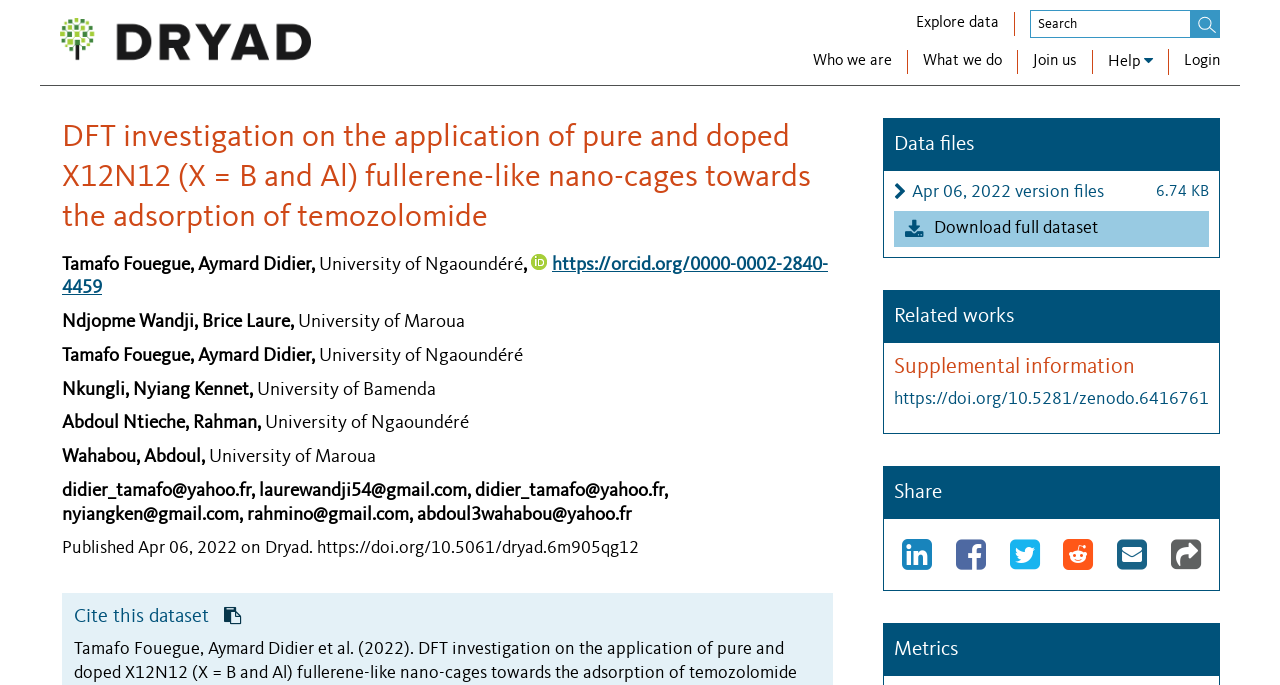Please identify the bounding box coordinates of the element's region that I should click in order to complete the following instruction: "Search Dryad data". The bounding box coordinates consist of four float numbers between 0 and 1, i.e., [left, top, right, bottom].

[0.805, 0.015, 0.932, 0.055]